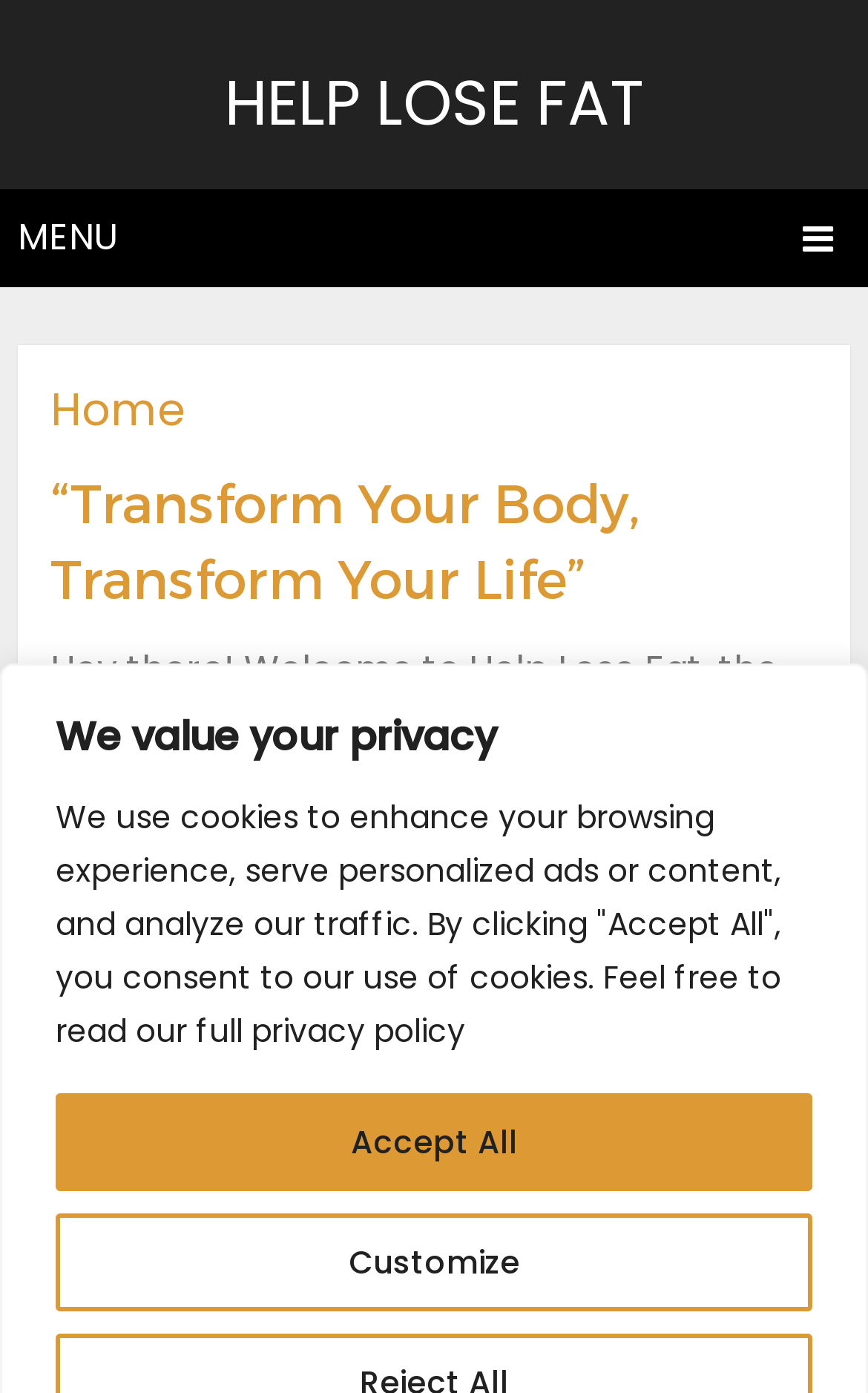Determine the main headline of the webpage and provide its text.

HELP LOSE FAT